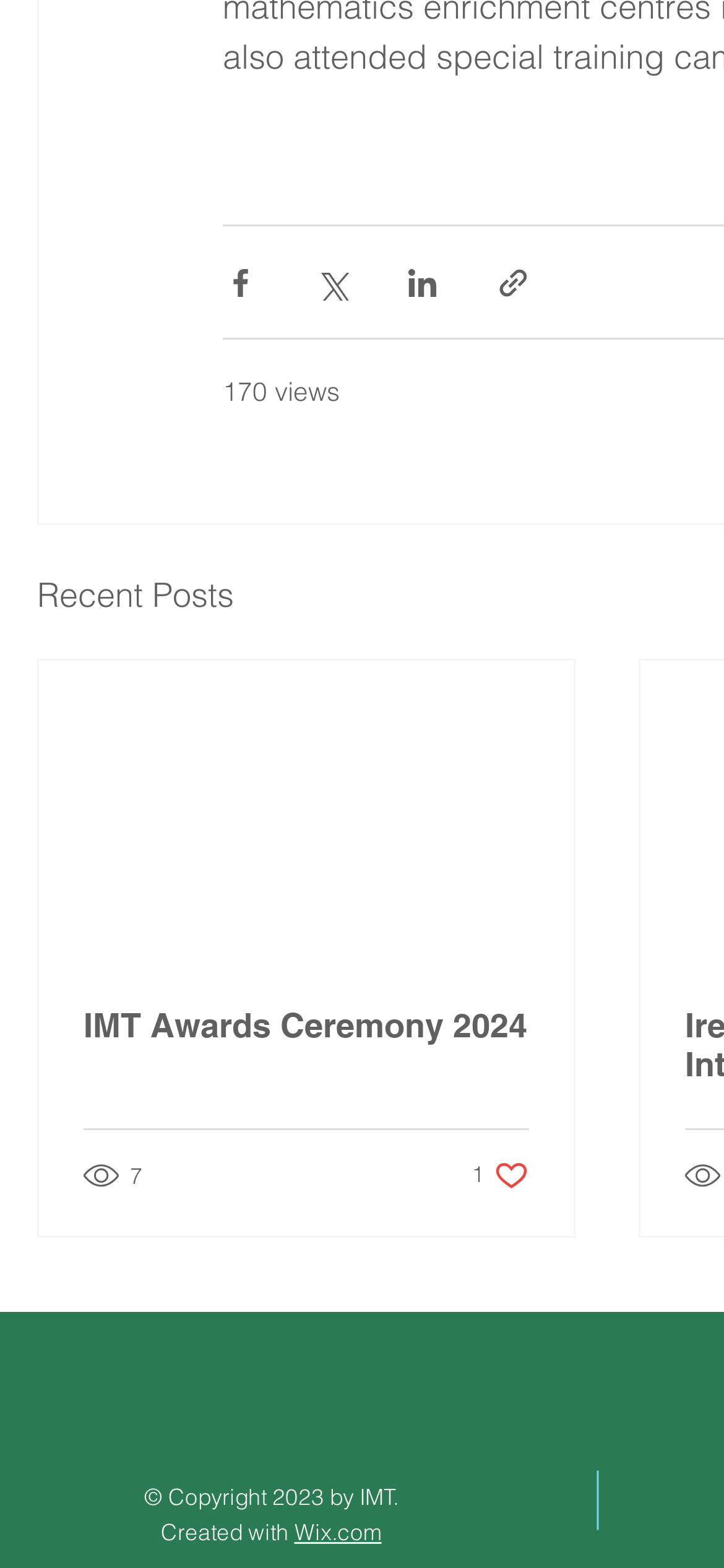Identify the bounding box coordinates of the clickable region necessary to fulfill the following instruction: "View recent post". The bounding box coordinates should be four float numbers between 0 and 1, i.e., [left, top, right, bottom].

[0.054, 0.421, 0.792, 0.613]